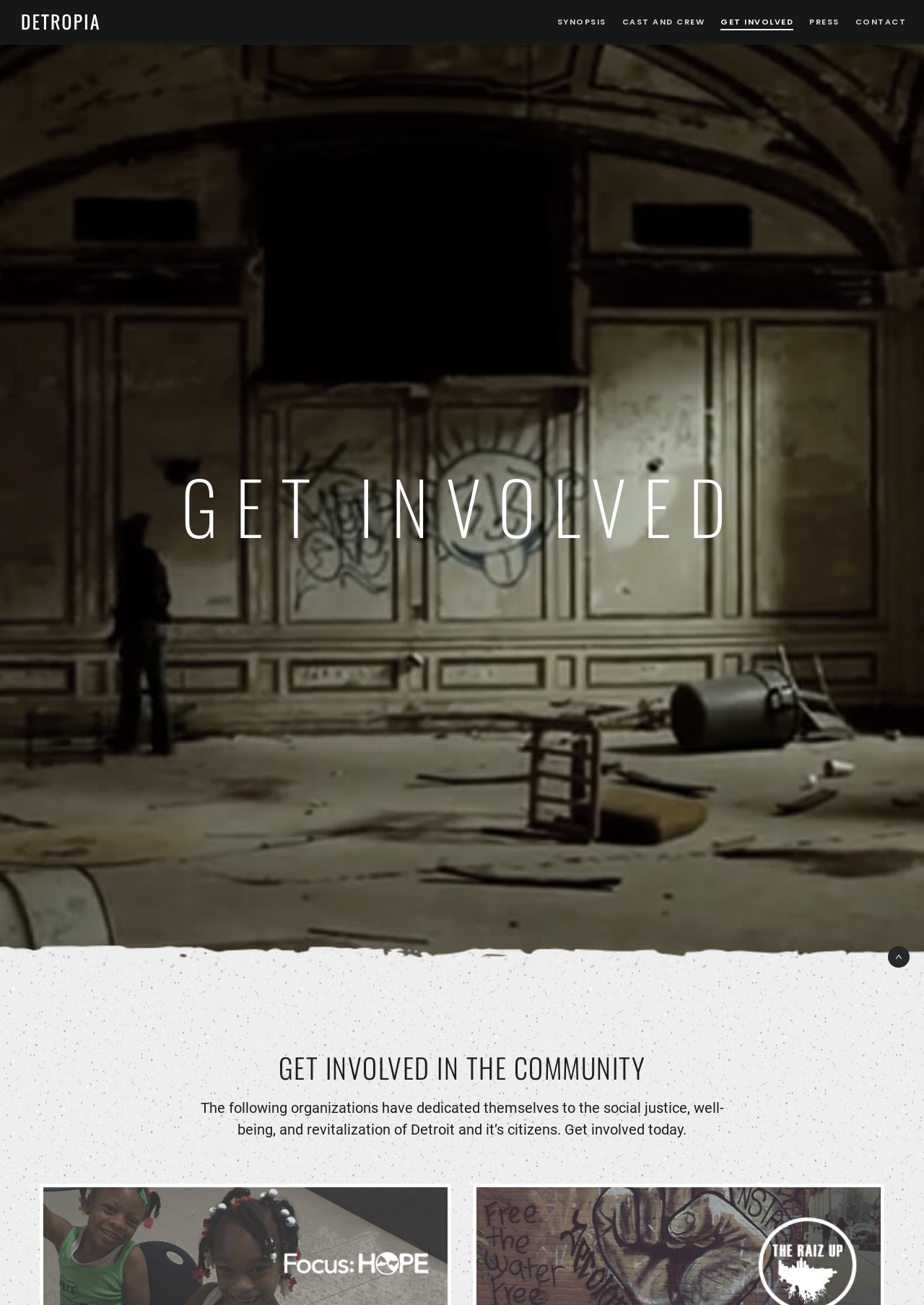Detail the webpage's structure and highlights in your description.

The webpage is about getting involved in the DETROPIA community. At the top left, there is a link and an image, both labeled "DETROPIA", which likely serve as a logo or title for the page. 

Below the logo, there is a navigation menu consisting of five links: "SYNOPSIS", "CAST AND CREW", "GET INVOLVED", "PRESS", and "CONTACT", which are aligned horizontally across the top of the page.

Further down, there is a large heading that reads "GET INVOLVED", taking up a significant portion of the page. Below this heading, there is a smaller heading that says "GET INVOLVED IN THE COMMUNITY". 

Underneath the smaller heading, there is a paragraph of text that describes the purpose of the page, stating that certain organizations are dedicated to social justice, well-being, and revitalization of Detroit and its citizens, and encouraging visitors to get involved today.